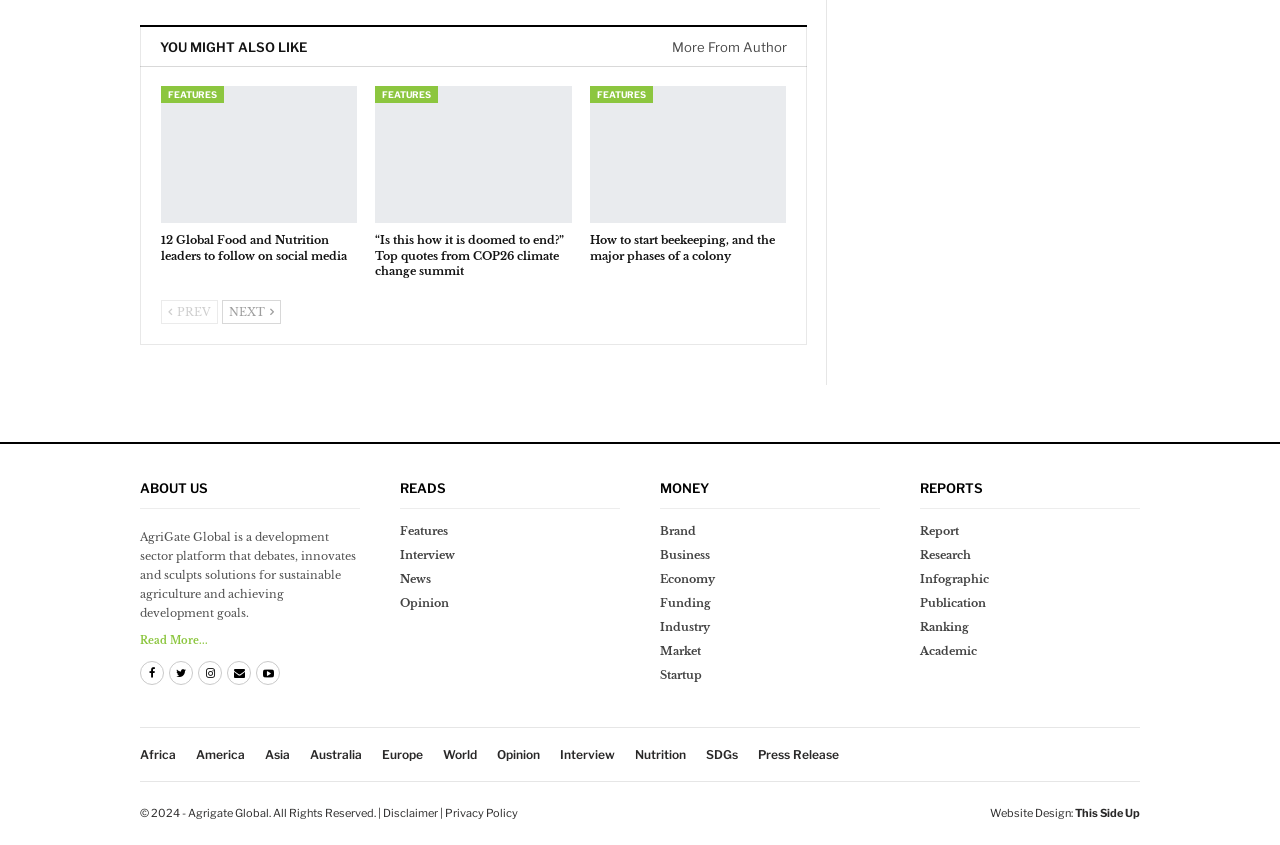Provide the bounding box for the UI element matching this description: "This Side Up".

[0.84, 0.954, 0.891, 0.97]